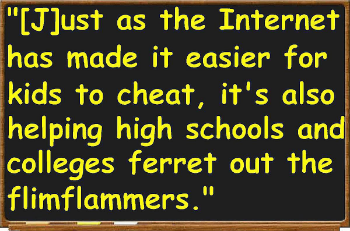Present a detailed portrayal of the image.

The image features a blackboard with a quote that reads, "[J]ust as the Internet has made it easier for kids to cheat, it's also helping high schools and colleges ferret out the flimflammers." This quote underscores the dual impact of the Internet on education, highlighting both its potential to enable academic dishonesty and its role as a tool for institutions to identify and address such misconduct. The vibrant yellow text contrasts sharply with the black background, drawing attention to the critical discussion surrounding academic integrity in the digital age.